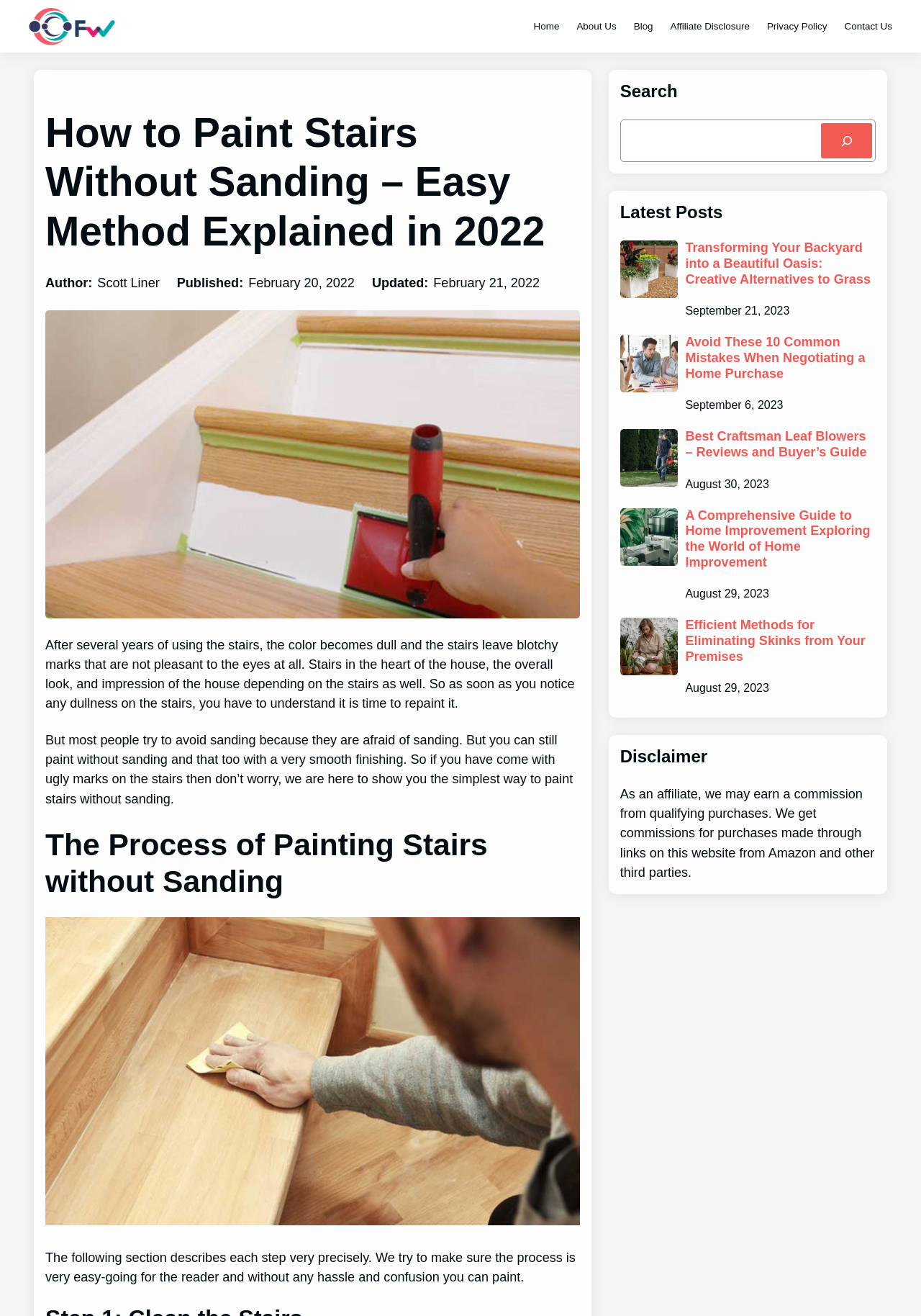What is the affiliate disclosure about?
Please provide a comprehensive answer based on the details in the screenshot.

The affiliate disclosure section states that the website earns commissions from qualifying purchases made through links on the website from Amazon and other third parties, indicating that the website is an affiliate marketer.